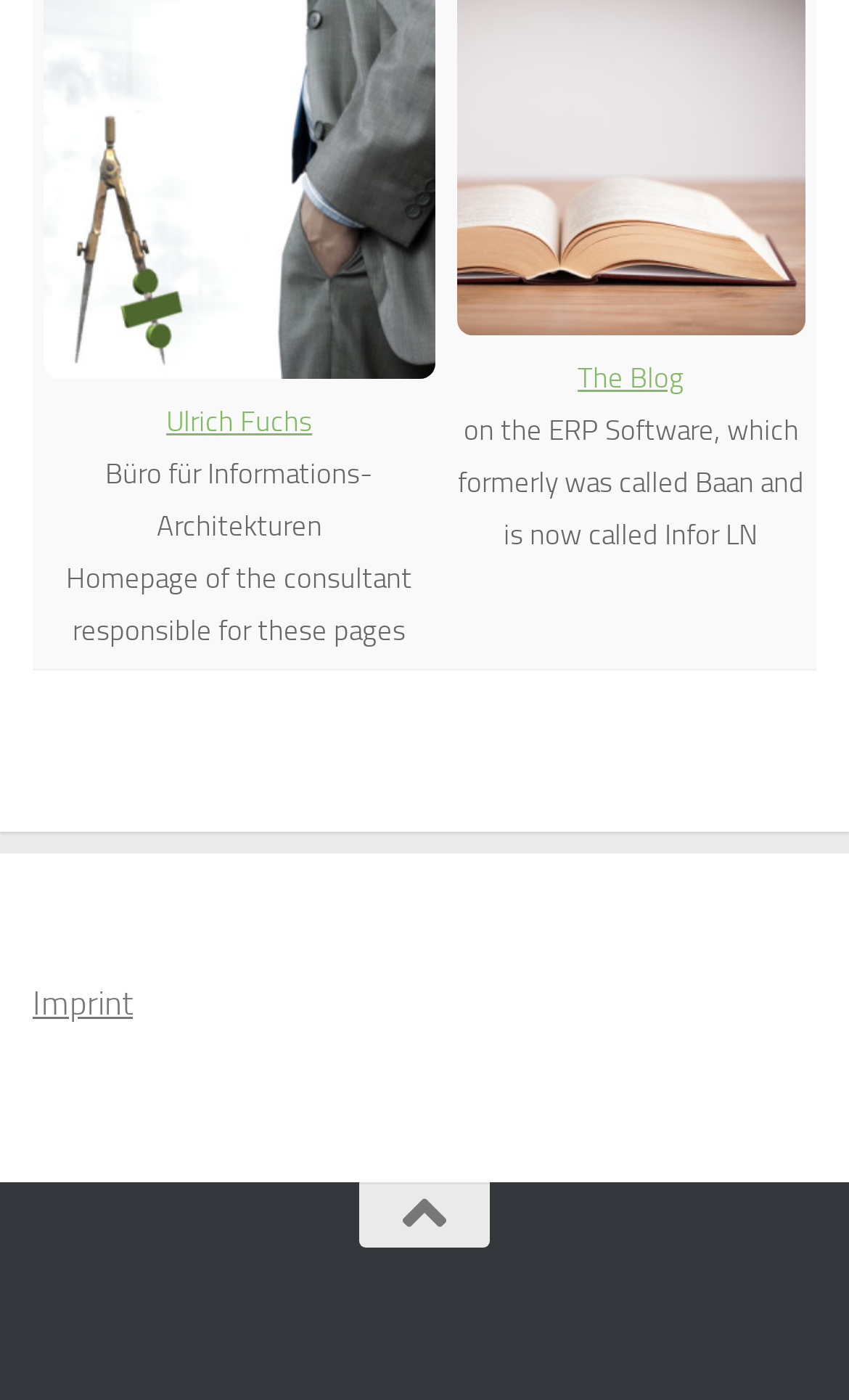Identify the bounding box coordinates for the UI element described as follows: "Imprint". Ensure the coordinates are four float numbers between 0 and 1, formatted as [left, top, right, bottom].

[0.038, 0.704, 0.156, 0.732]